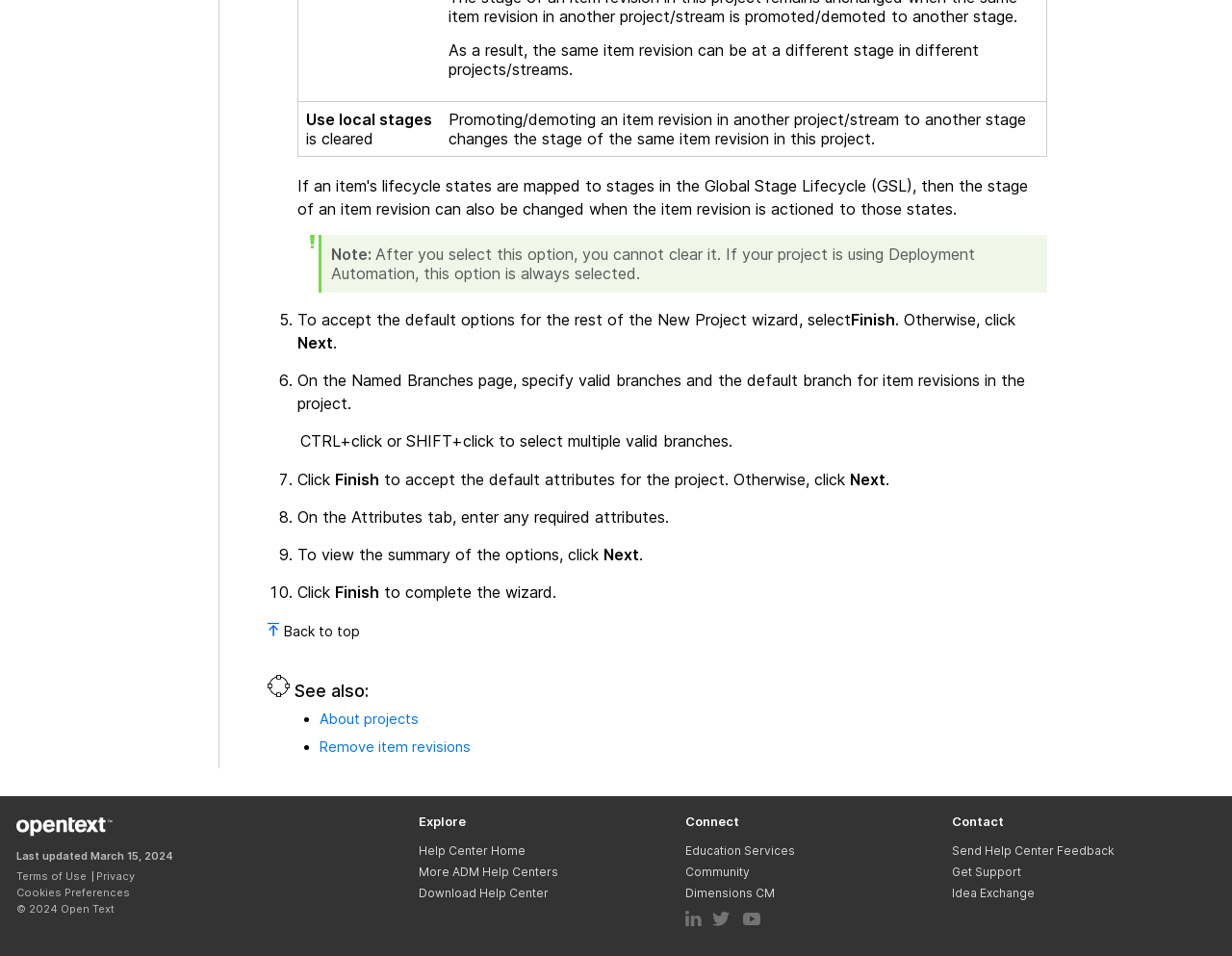Find the bounding box coordinates for the area that must be clicked to perform this action: "Select 'Finish'".

[0.691, 0.324, 0.727, 0.344]